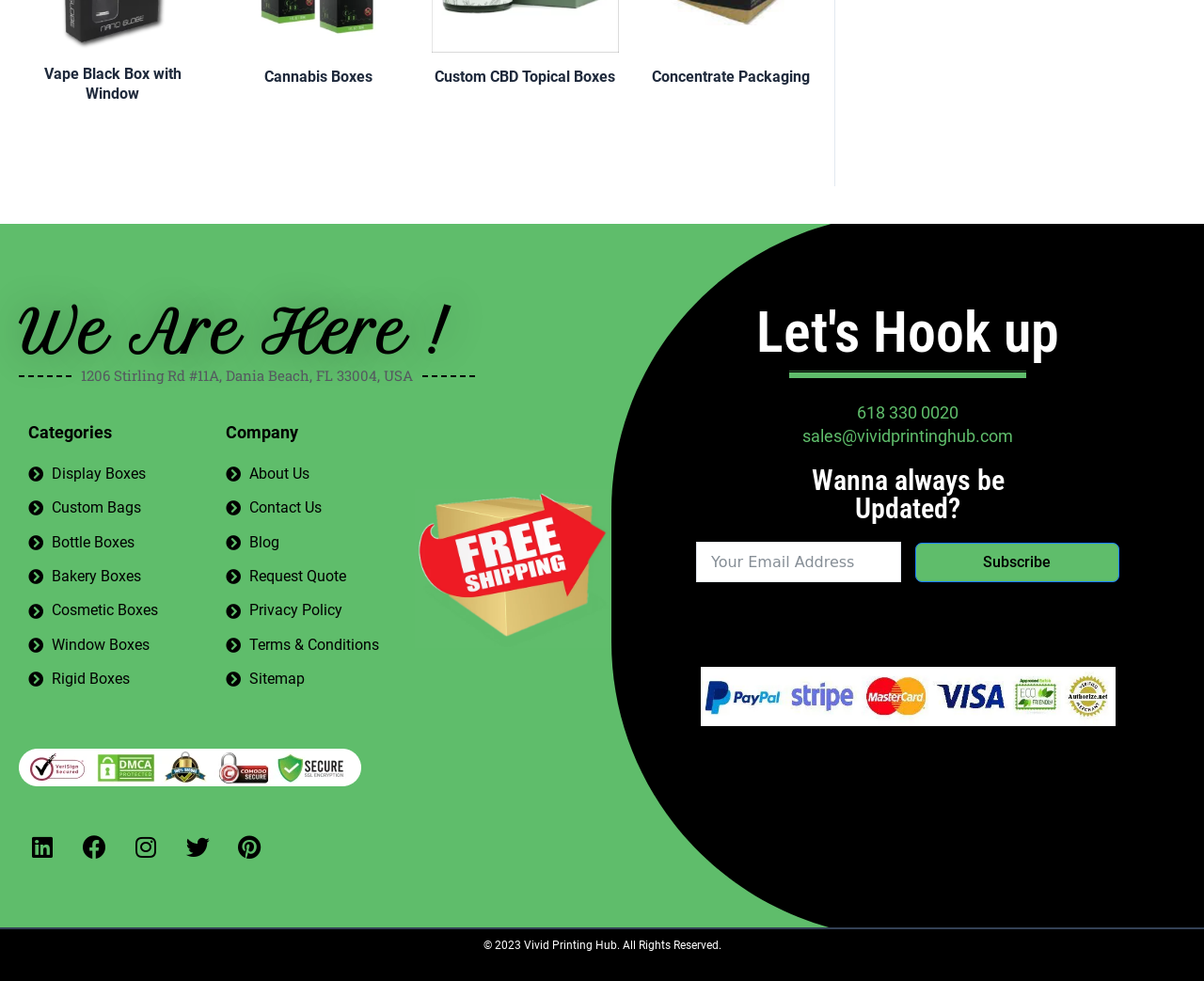Look at the image and answer the question in detail:
Can users request a quote from the company?

I found that users can request a quote from the company by looking at the link 'Request Quote' under the 'Company' heading, which suggests that users can request a quote from the company.